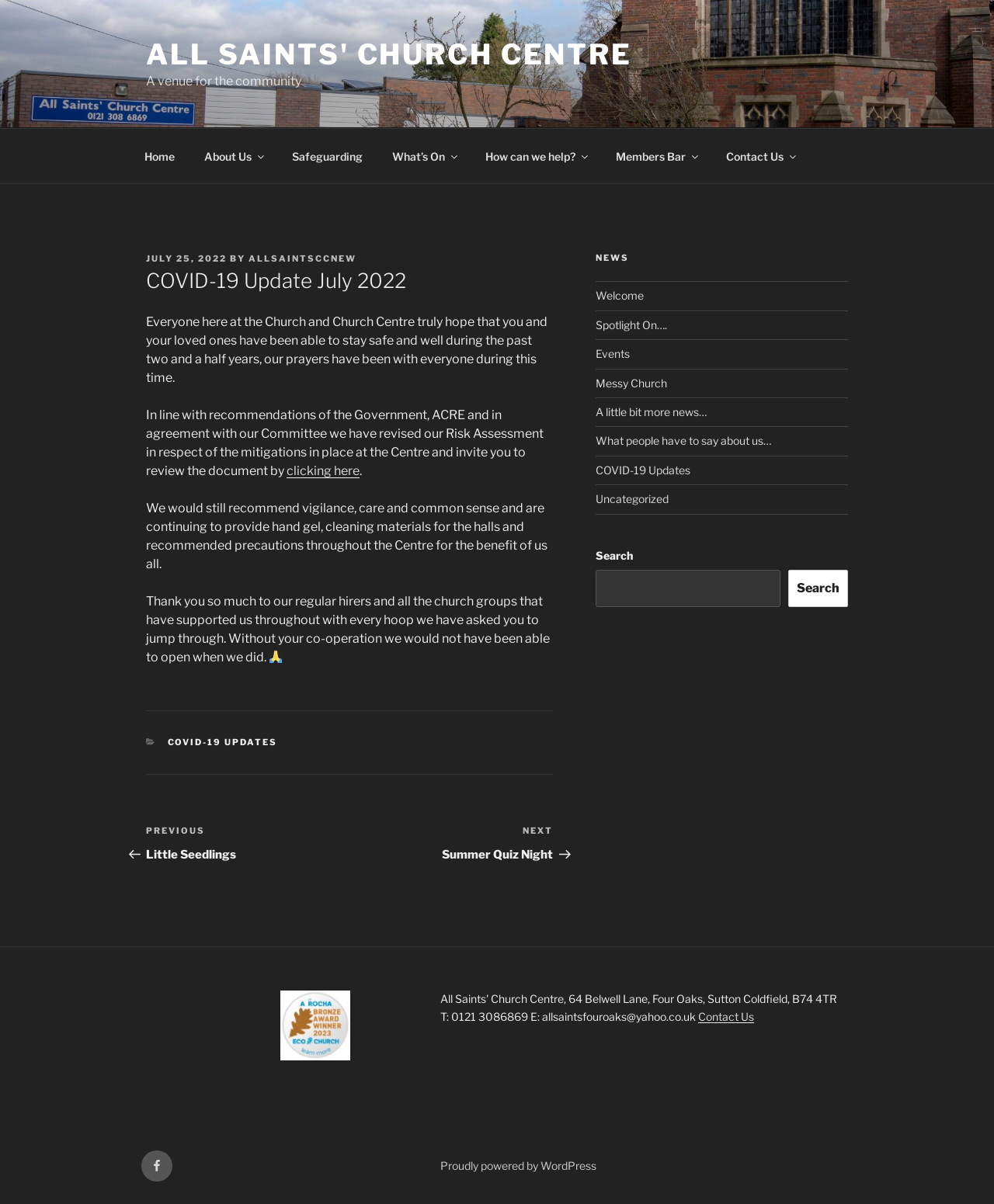What is the expression of gratitude towards regular hirers and church groups?
Using the visual information, respond with a single word or phrase.

Thank you